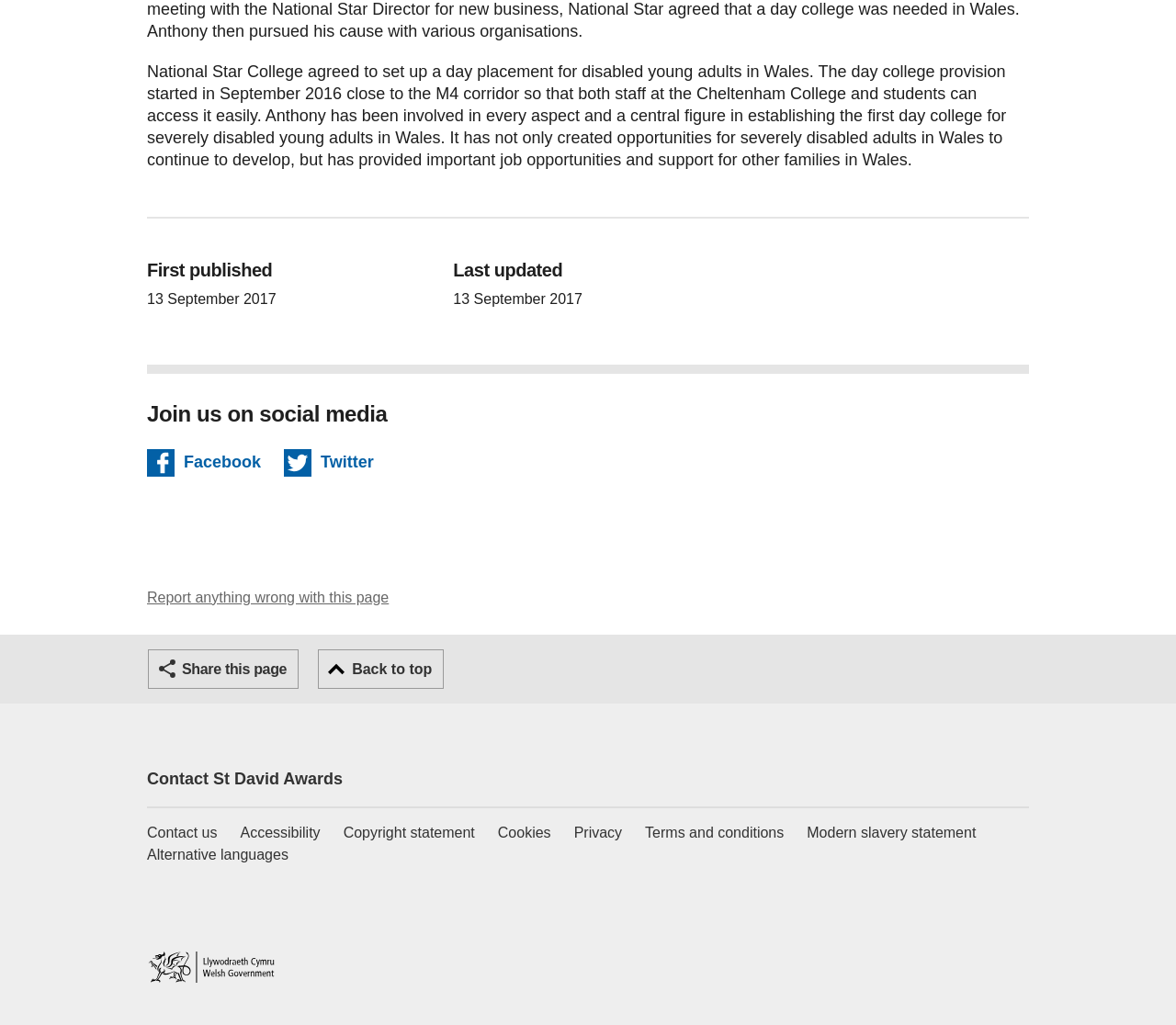Identify the bounding box coordinates of the clickable region required to complete the instruction: "Share this page". The coordinates should be given as four float numbers within the range of 0 and 1, i.e., [left, top, right, bottom].

[0.126, 0.634, 0.254, 0.672]